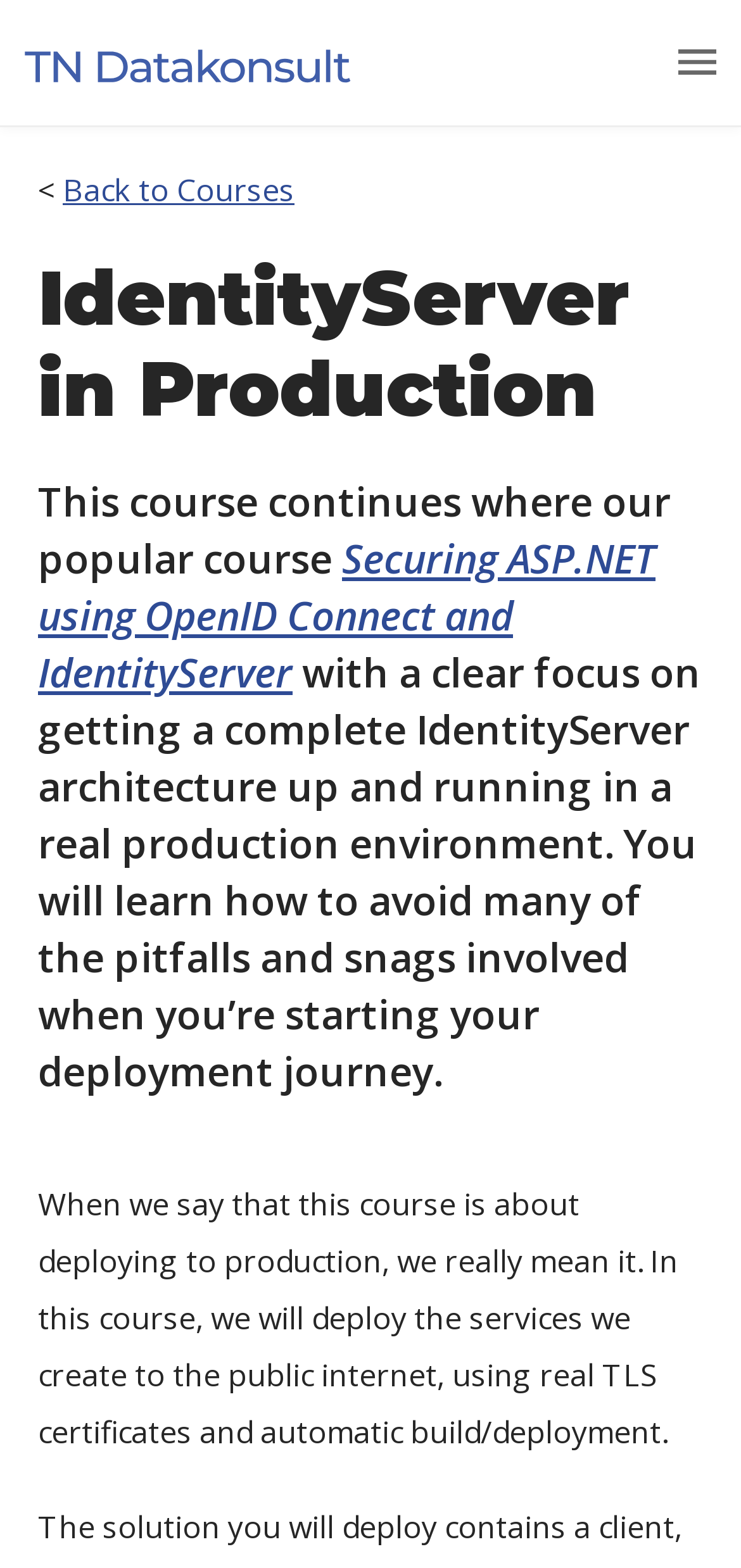Based on the image, please elaborate on the answer to the following question:
What is the course about?

Based on the webpage content, the course is about deploying IdentityServer to a real production environment, focusing on avoiding common pitfalls and snags during deployment.